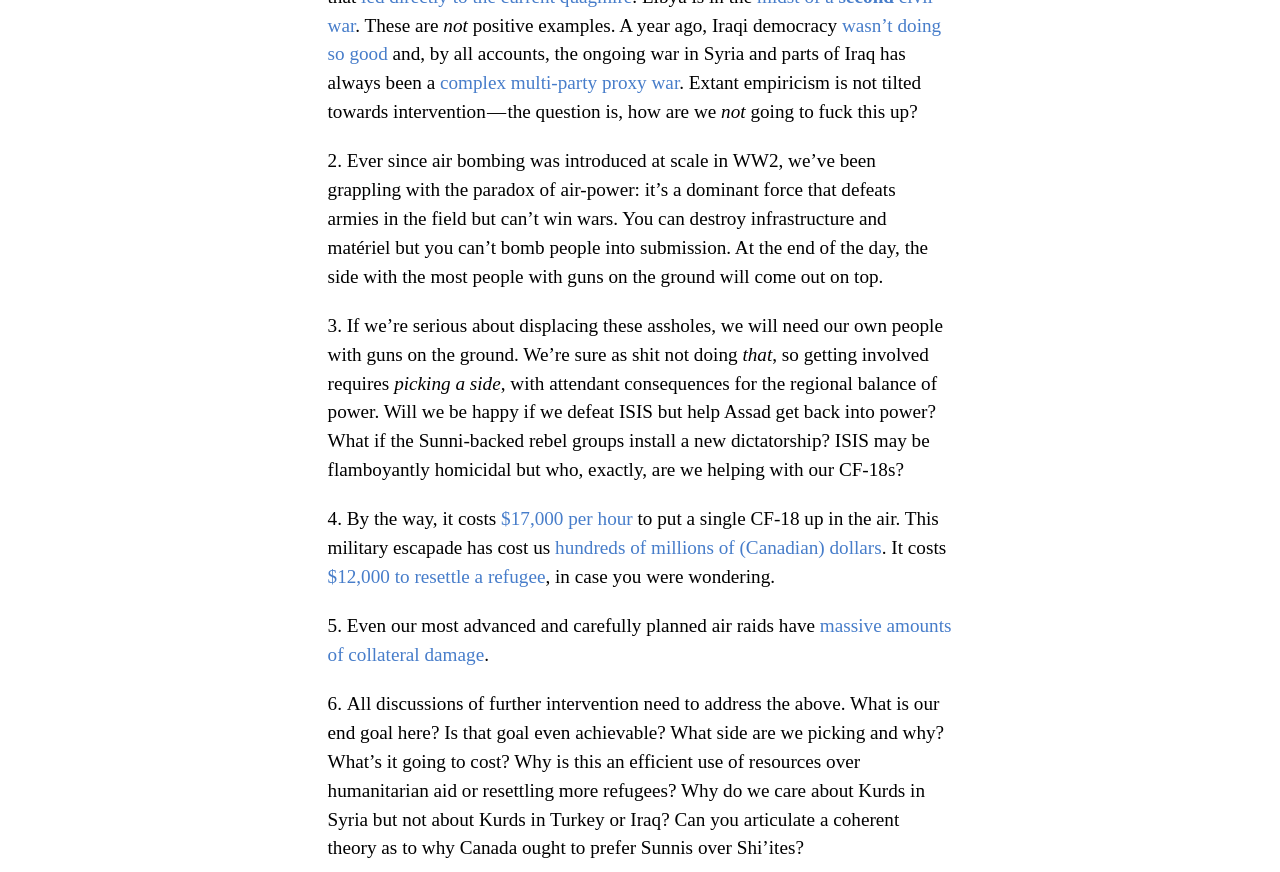Using the provided description: "wasn’t doing so good", find the bounding box coordinates of the corresponding UI element. The output should be four float numbers between 0 and 1, in the format [left, top, right, bottom].

[0.256, 0.017, 0.735, 0.074]